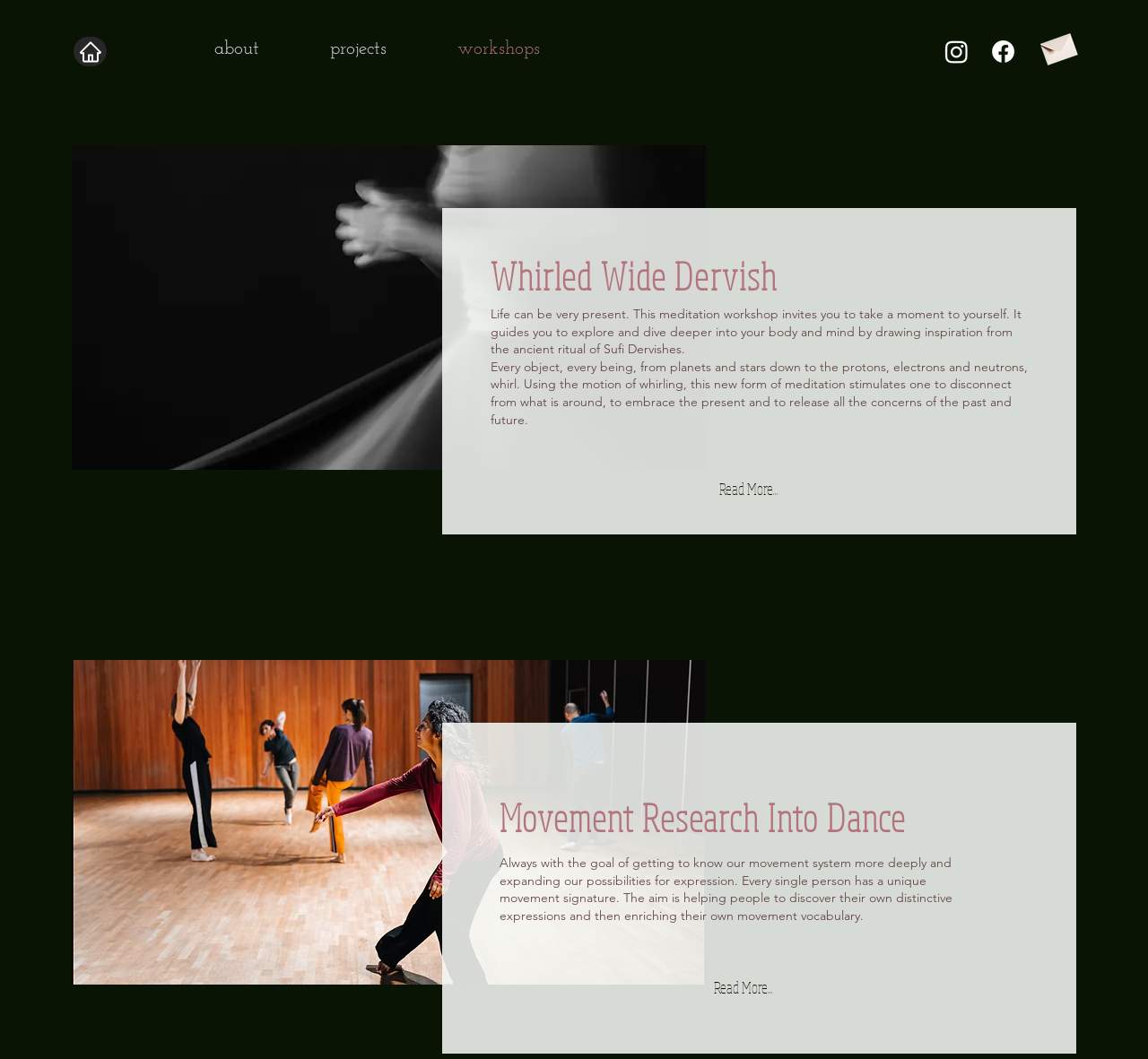Determine the main headline from the webpage and extract its text.

Whirled Wide Dervish